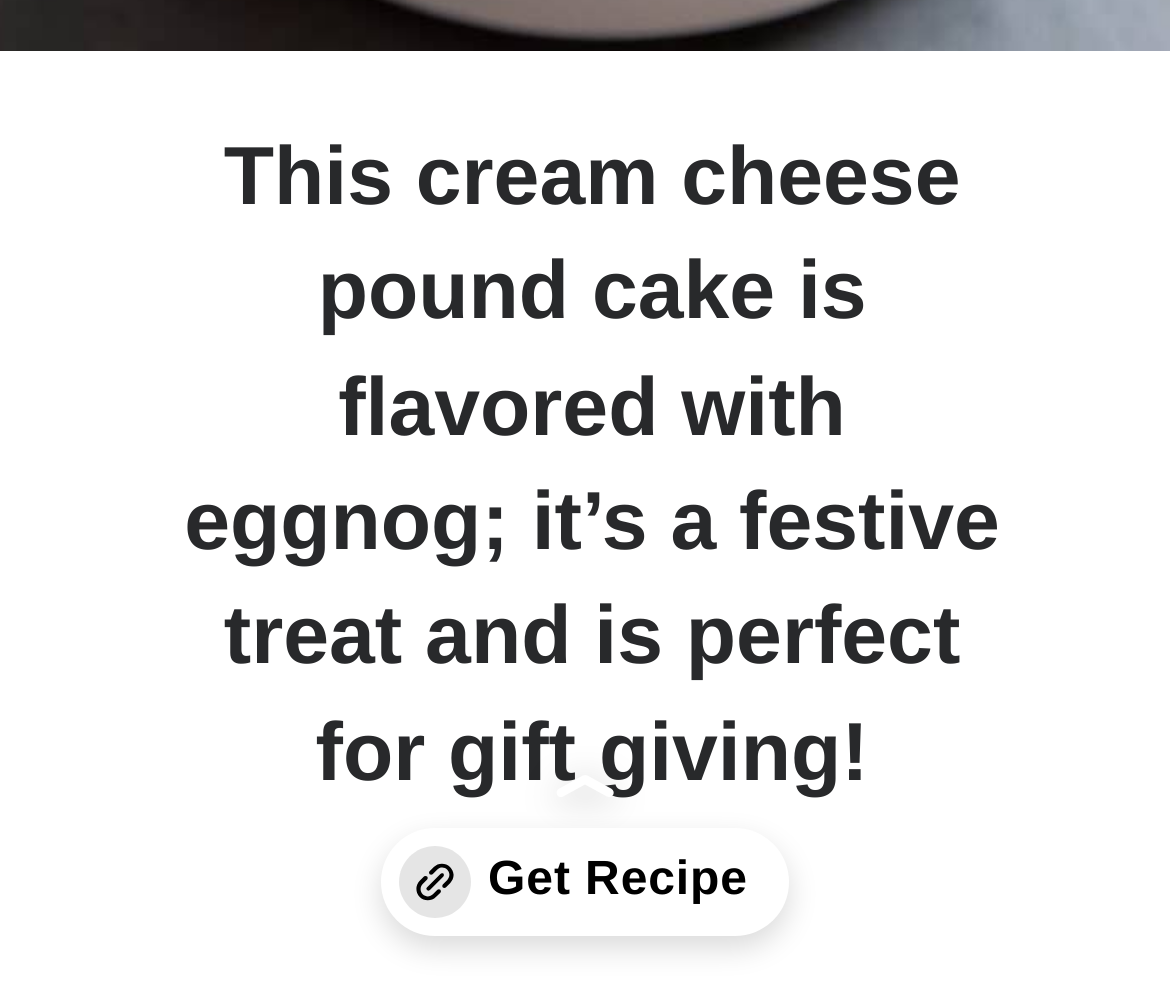Please specify the bounding box coordinates in the format (top-left x, top-left y, bottom-right x, bottom-right y), with all values as floating point numbers between 0 and 1. Identify the bounding box of the UI element described by: Get Recipe

[0.0, 0.777, 1.0, 1.0]